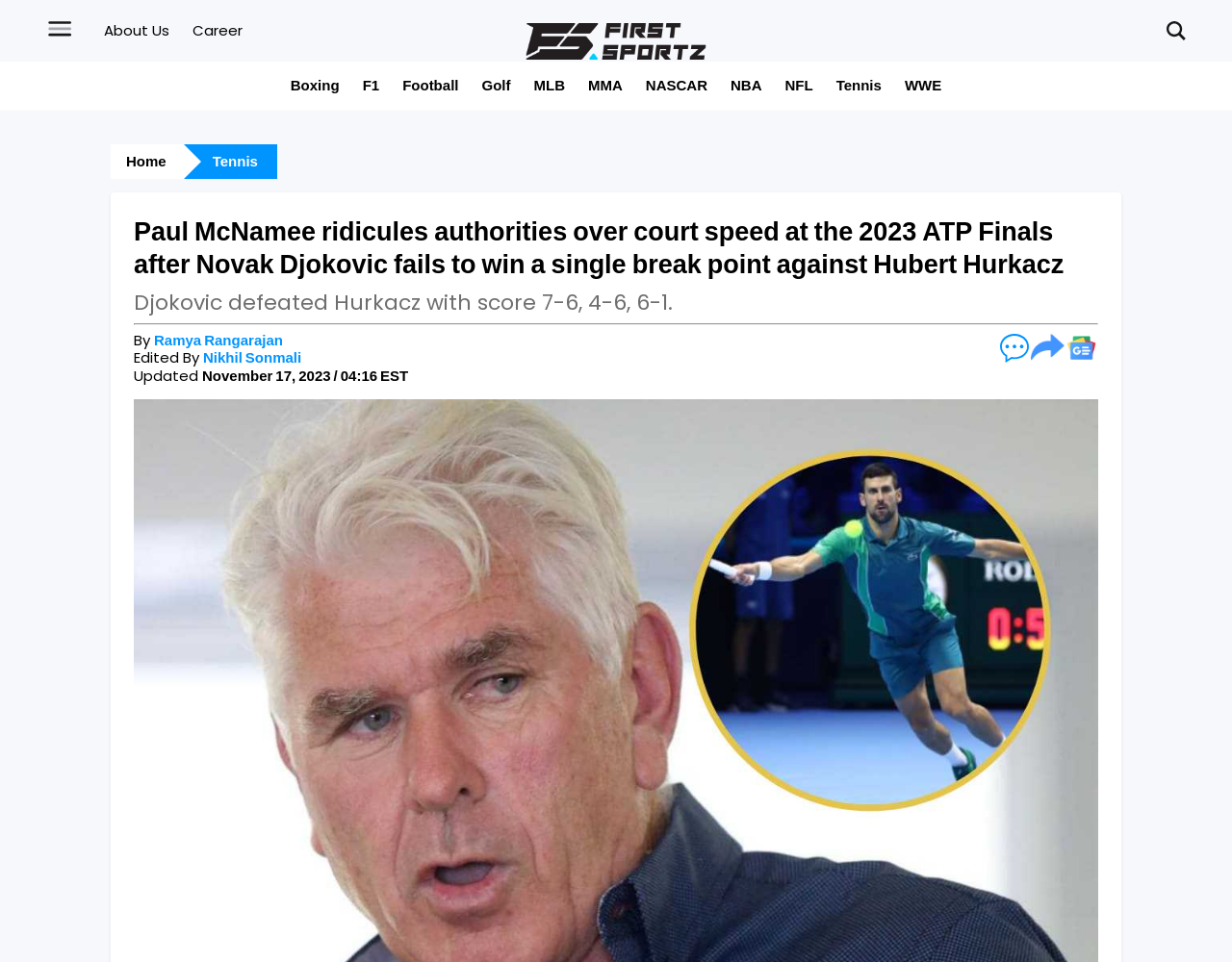Please identify the bounding box coordinates of the element's region that I should click in order to complete the following instruction: "Follow on Google News". The bounding box coordinates consist of four float numbers between 0 and 1, i.e., [left, top, right, bottom].

[0.864, 0.346, 0.891, 0.377]